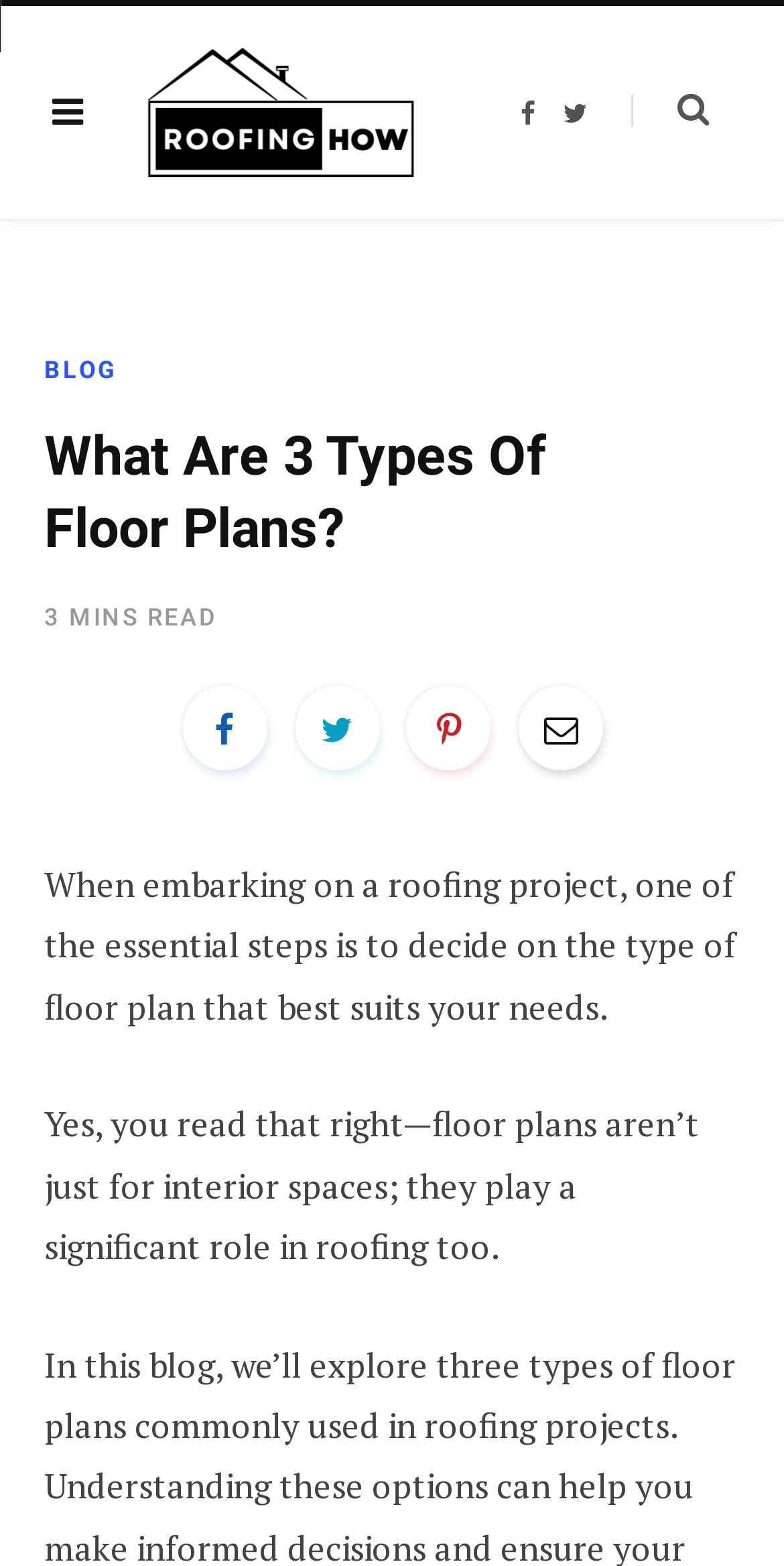Please provide a detailed answer to the question below based on the screenshot: 
What is the estimated reading time of the article?

The estimated reading time of the article can be found in the static text '3 MINS READ' which indicates that the article can be read in approximately 3 minutes.